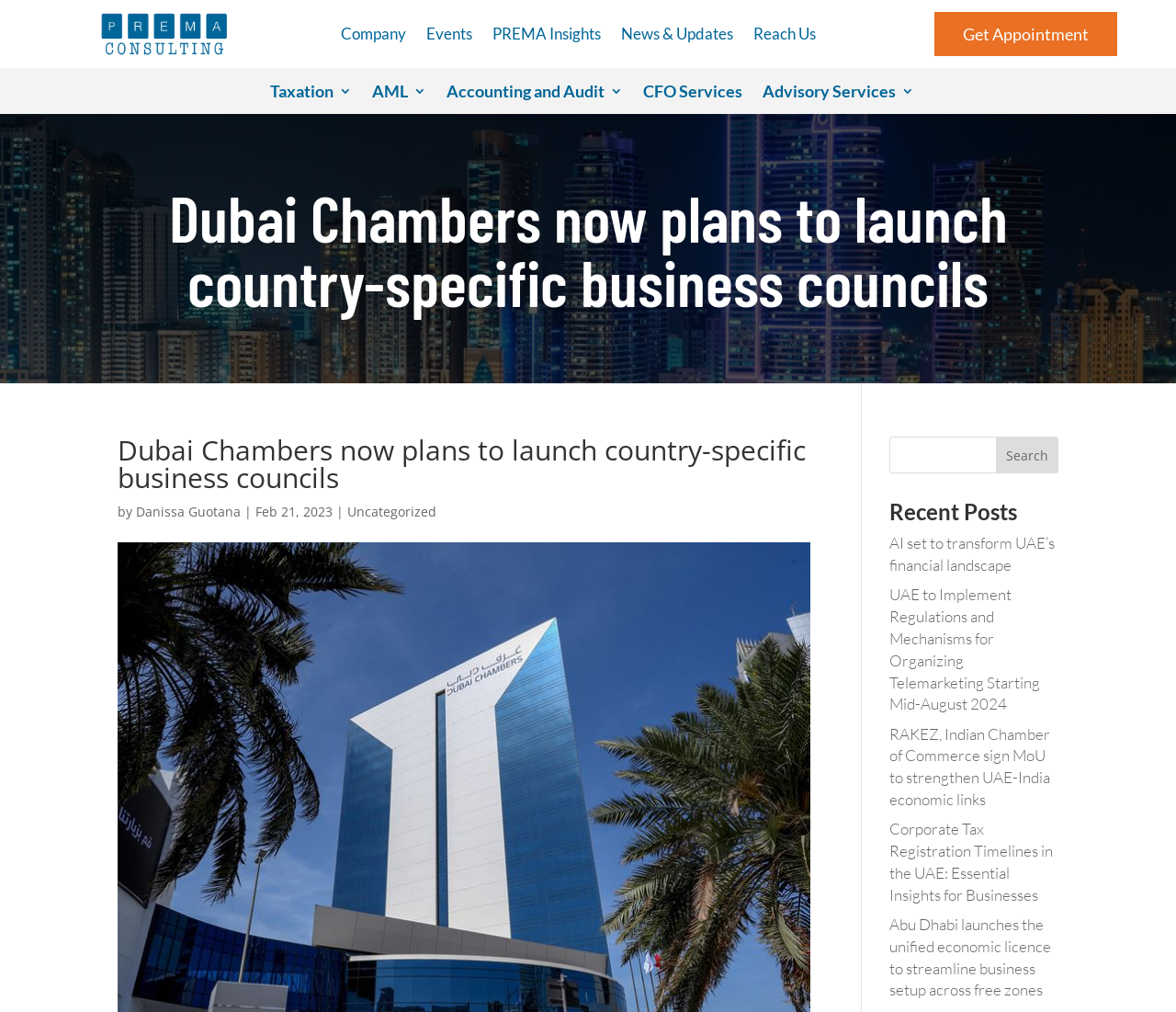Provide a one-word or one-phrase answer to the question:
What is the name of the company?

PREMA CONSULTING